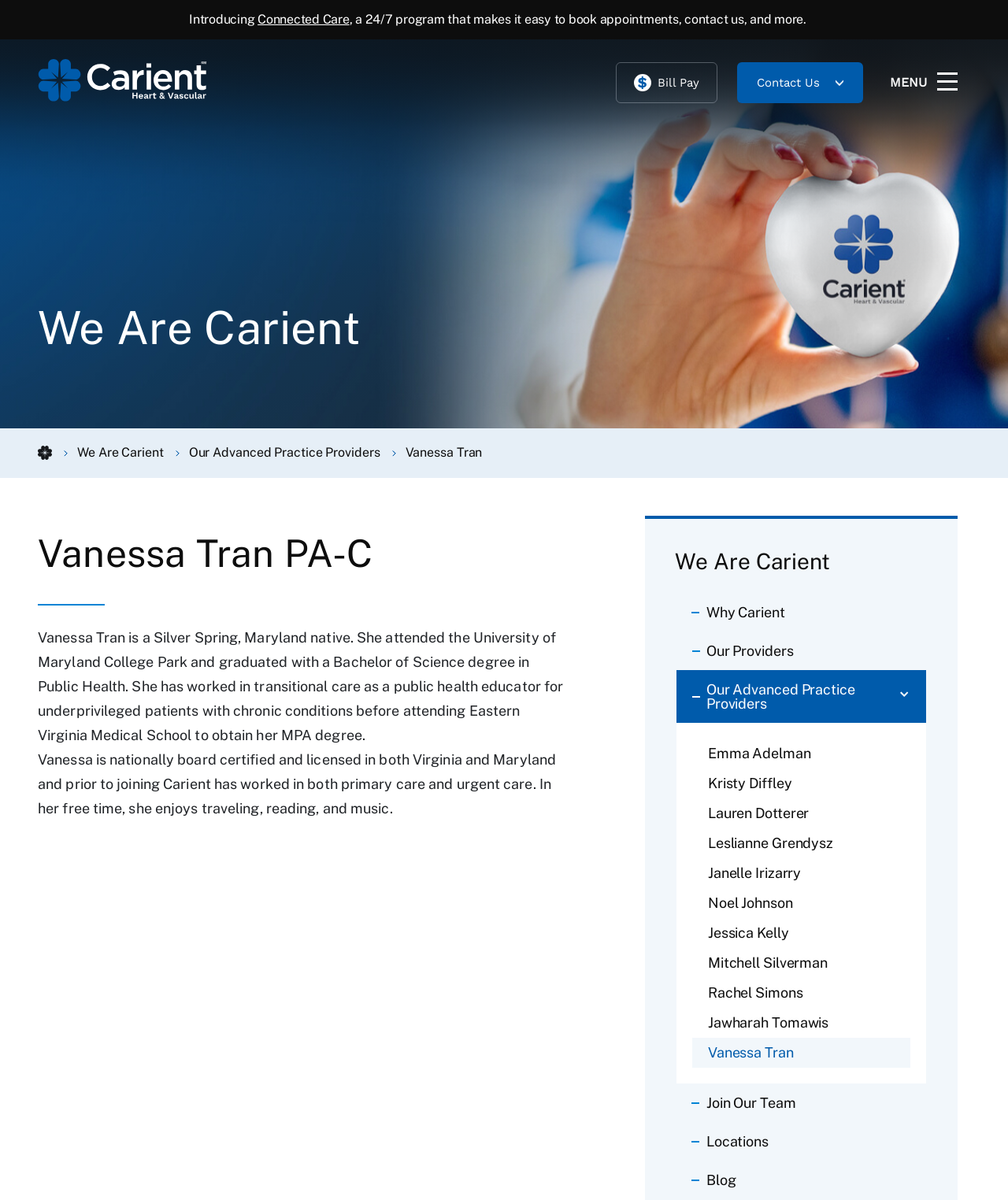How many images are there on this page?
Using the visual information from the image, give a one-word or short-phrase answer.

4